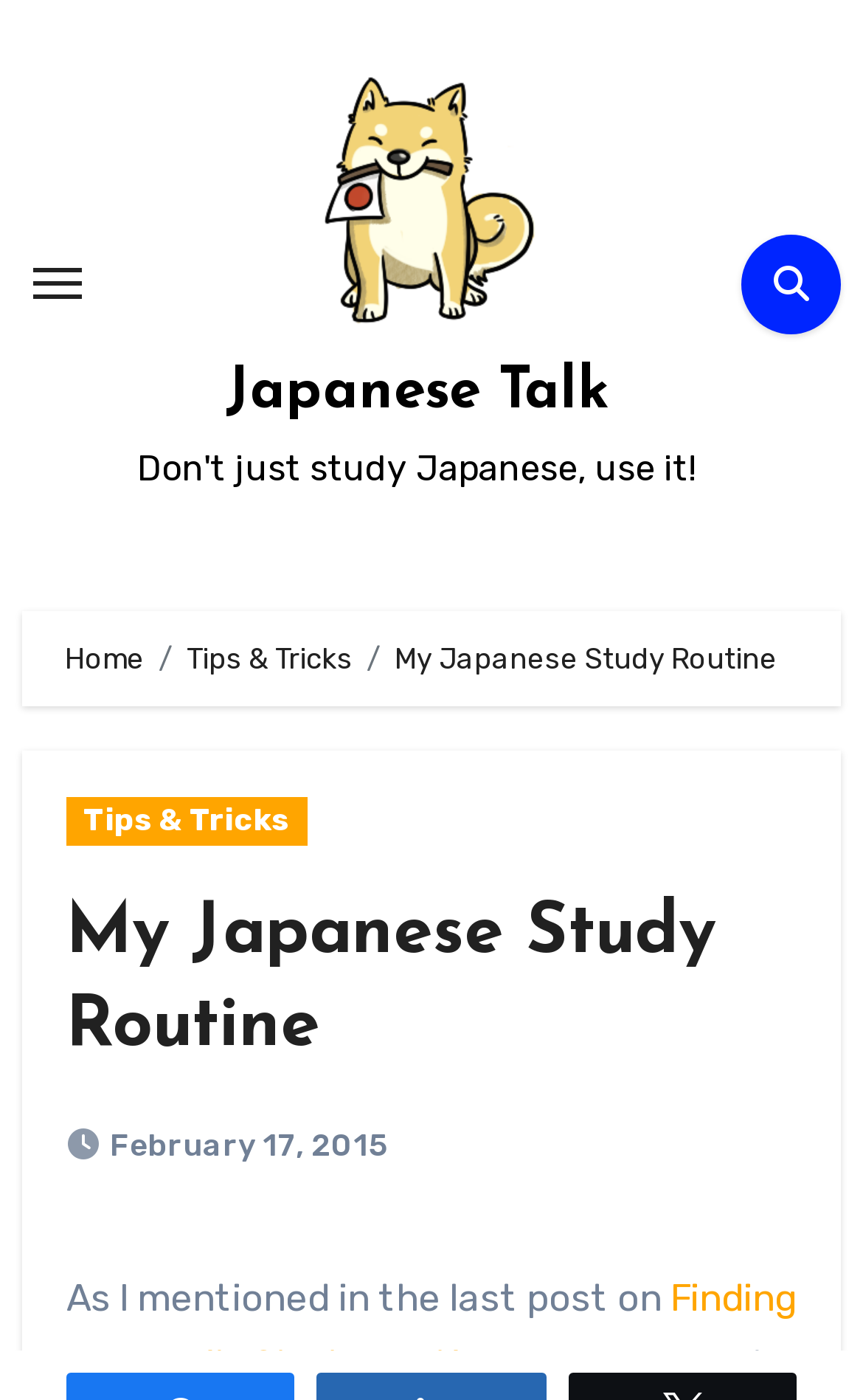Offer a detailed explanation of the webpage layout and contents.

The webpage is about the author's personal Japanese study routine. At the top left, there is a button to toggle navigation. Next to it, there is a link to "Japanese Talk" with an accompanying image. Another link to "Japanese Talk" is located at the top center of the page.

On the top right, there is a navigation icon represented by a font awesome icon. Below it, there is a breadcrumb navigation menu that lists "Home", "Tips & Tricks", and the current page "My Japanese Study Routine".

The main content of the page starts with a heading that reads "My Japanese Study Routine". Below the heading, there is a link to the same title. The author then begins to explain their study routine, mentioning a previous post on "Finding Your Daily Study Routine". The date of the post, "February 17, 2015", is displayed below the text.

Overall, the webpage has a simple layout with a focus on the author's study routine and related links.